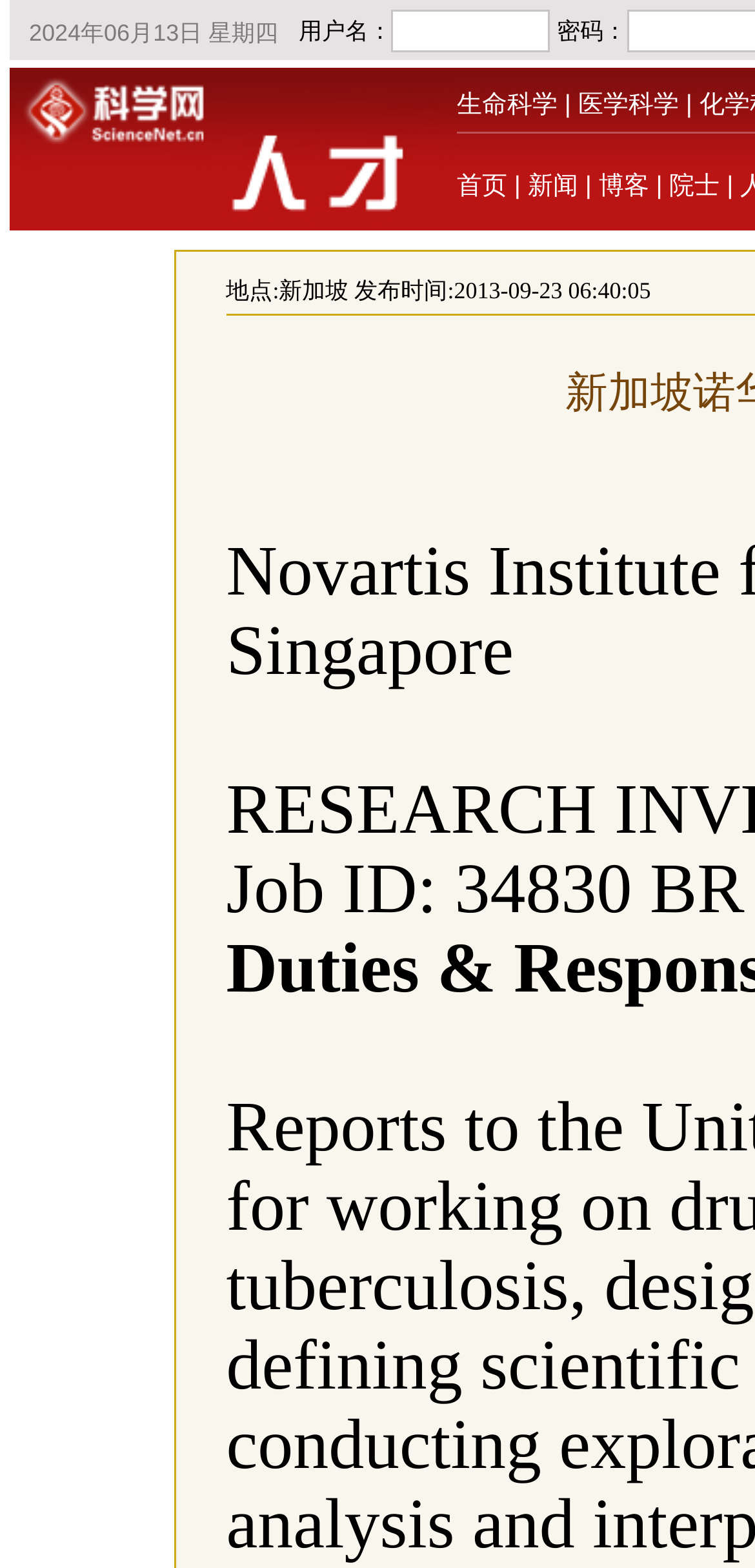From the details in the image, provide a thorough response to the question: What is the format of the 'Job ID'?

The 'Job ID' is displayed as '34830 BR', which consists of a number followed by letters. This suggests that the format of the 'Job ID' is a combination of numbers and letters.